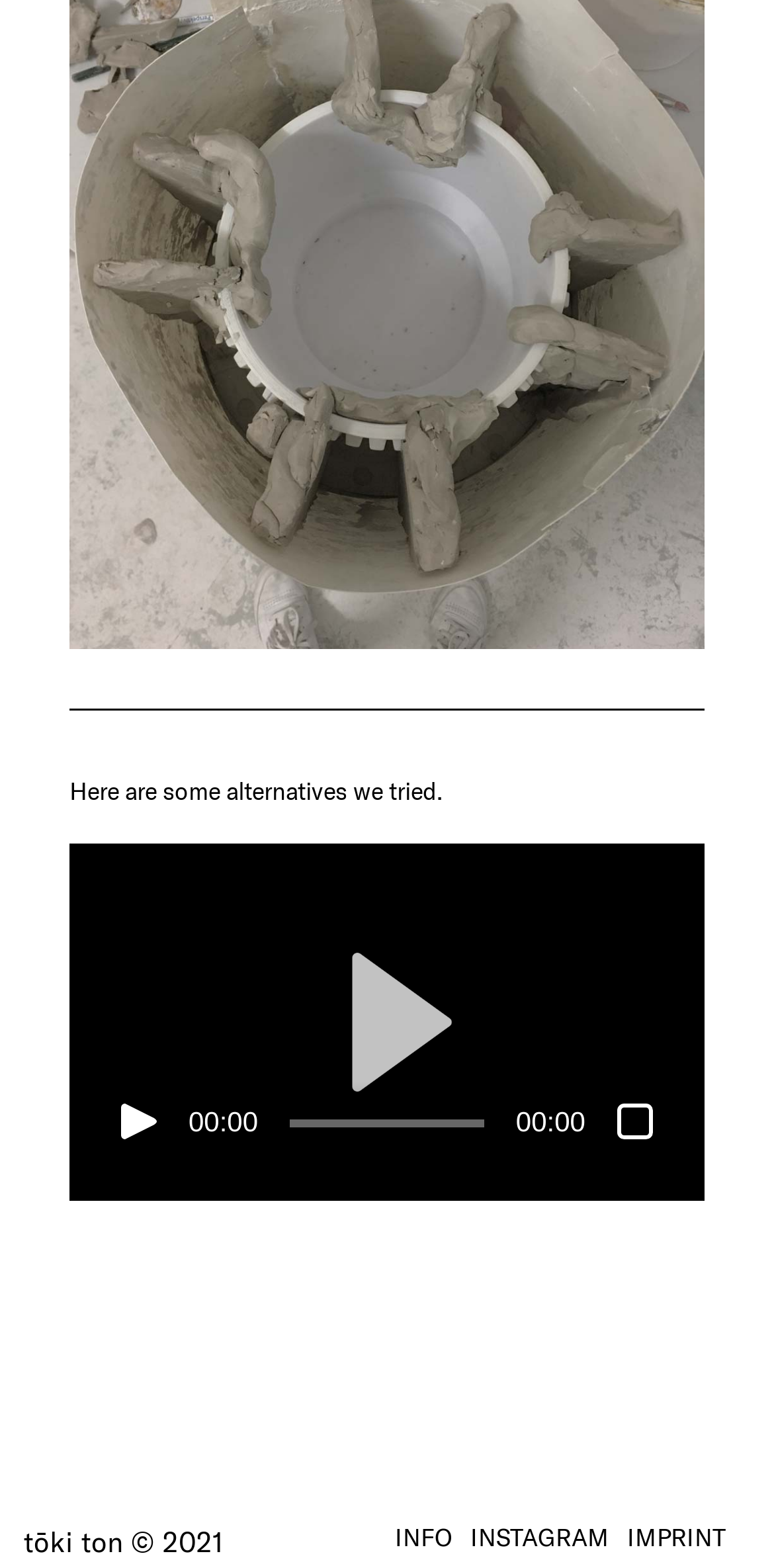Based on the element description, predict the bounding box coordinates (top-left x, top-left y, bottom-right x, bottom-right y) for the UI element in the screenshot: aria-label="Abspielen"

[0.32, 0.563, 0.679, 0.74]